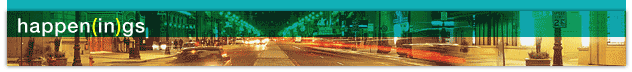Answer the following query concisely with a single word or phrase:
What is the purpose of the banner?

To provide information